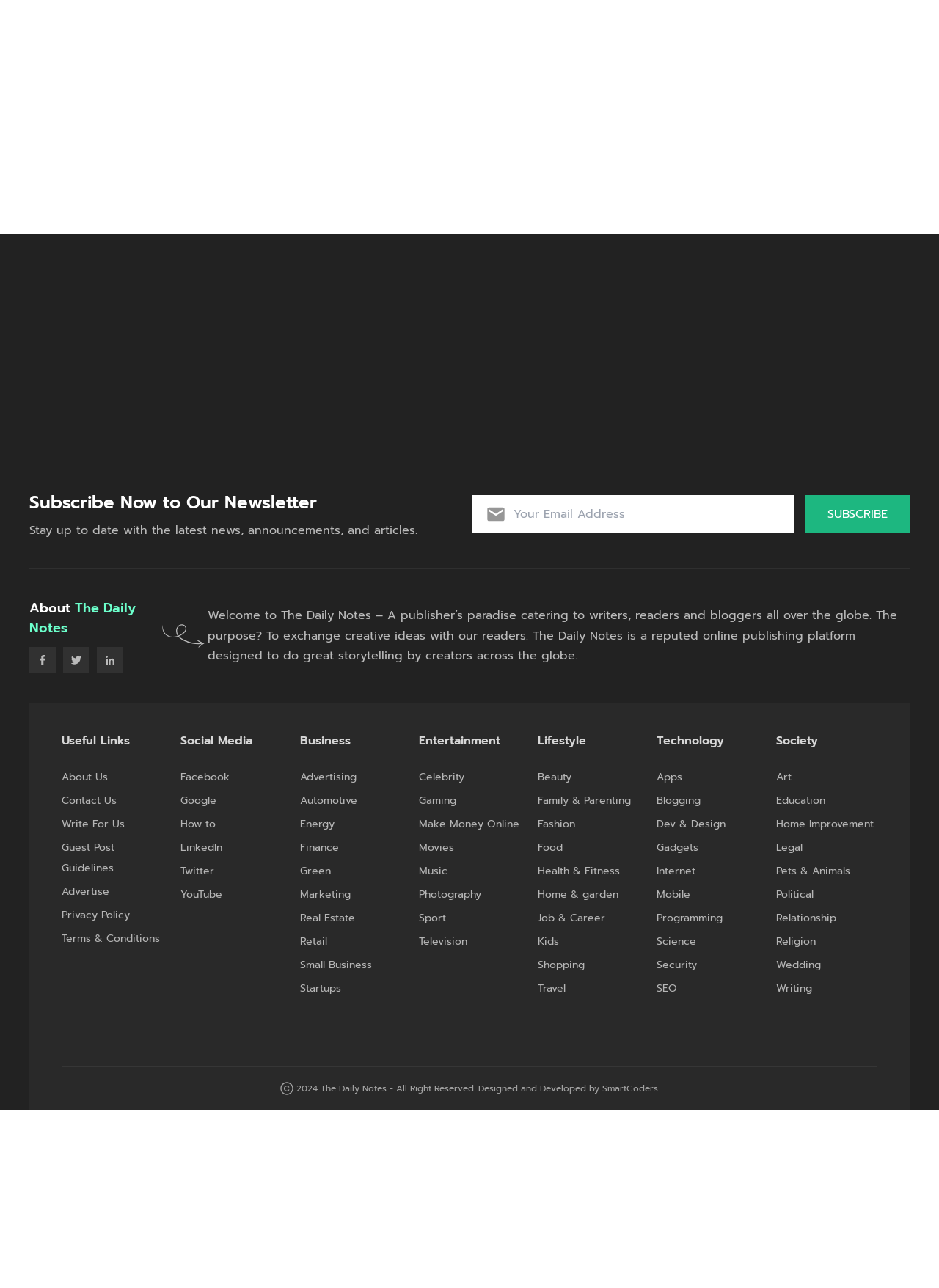Please identify the bounding box coordinates of the element's region that needs to be clicked to fulfill the following instruction: "Write for The Daily Notes". The bounding box coordinates should consist of four float numbers between 0 and 1, i.e., [left, top, right, bottom].

[0.066, 0.632, 0.133, 0.648]